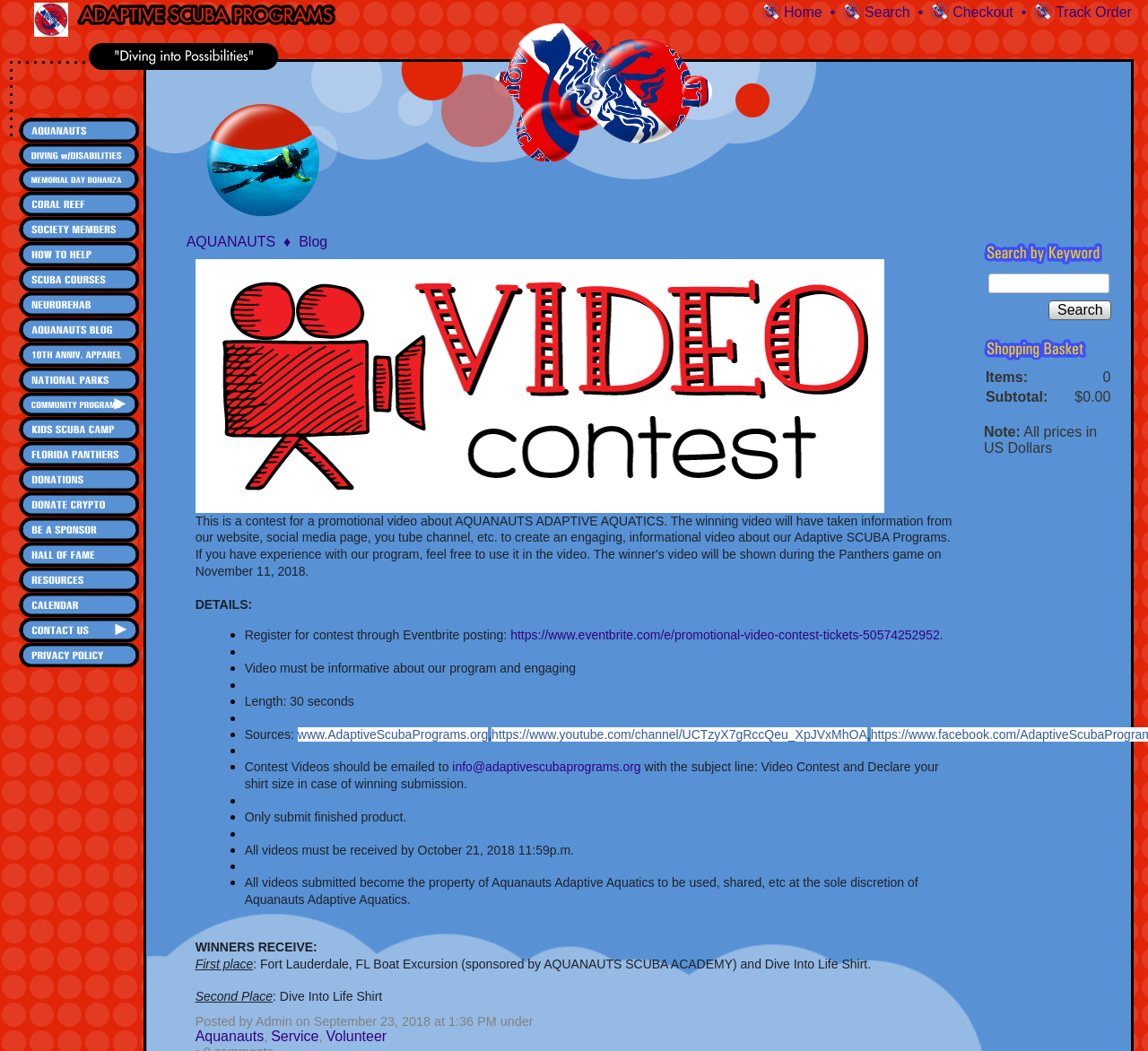Locate the UI element described by alt="CALENDAR" in the provided webpage screenshot. Return the bounding box coordinates in the format (top-left x, top-left y, bottom-right x, bottom-right y), ensuring all values are between 0 and 1.

[0.016, 0.563, 0.121, 0.587]